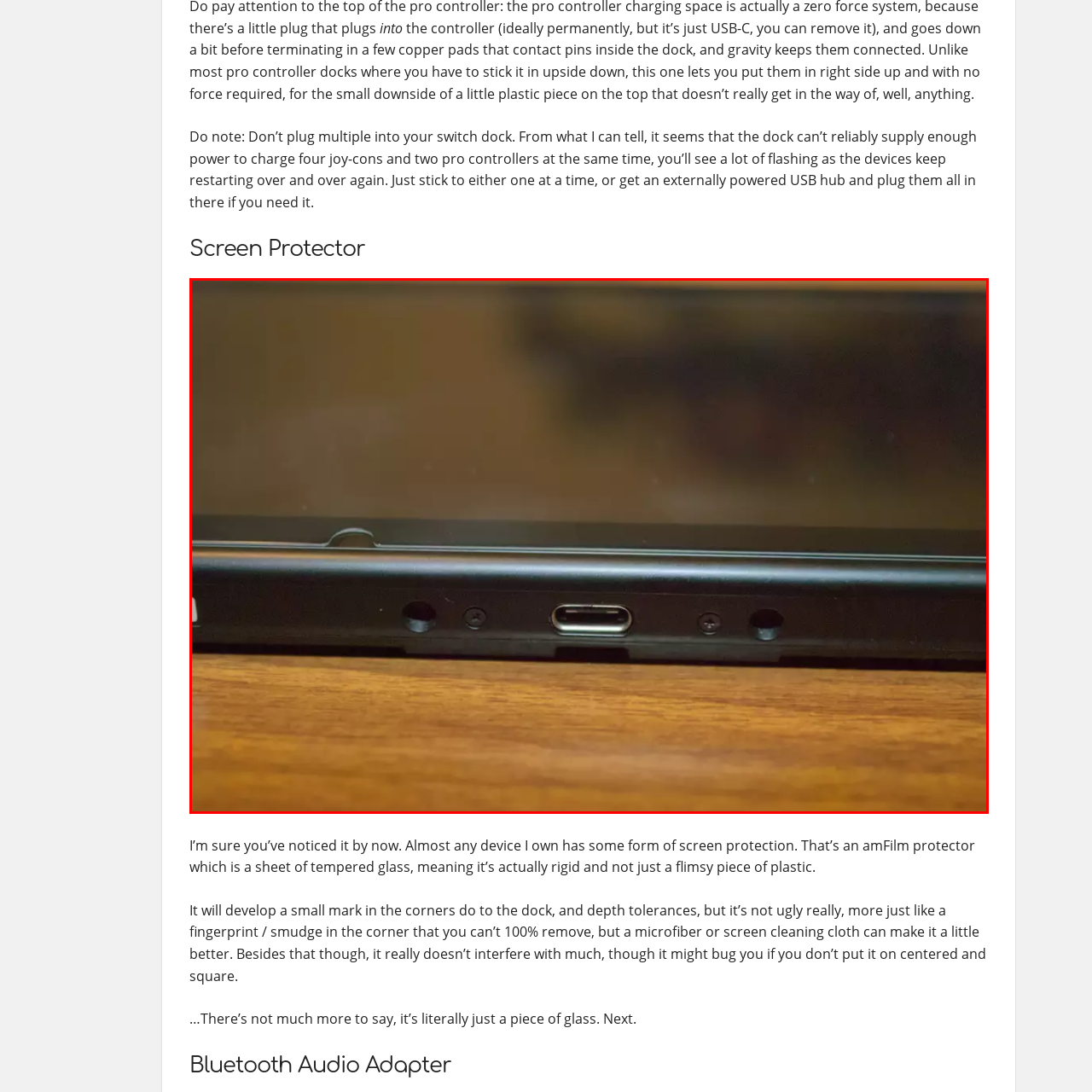Examine the image inside the red outline, What is the color of the surrounding surface?
 Answer with a single word or phrase.

Black